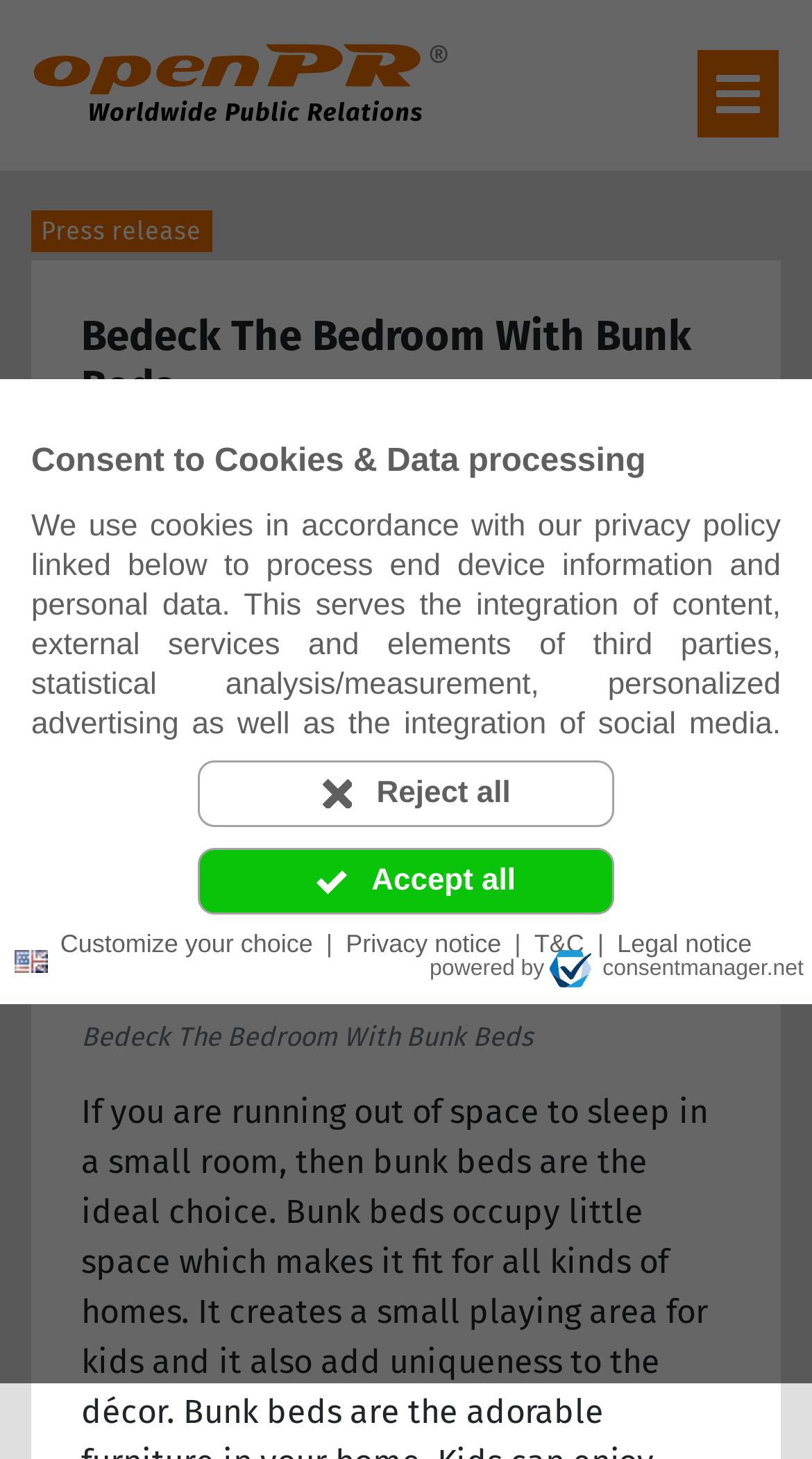Point out the bounding box coordinates of the section to click in order to follow this instruction: "View press release from furnishframe".

[0.39, 0.323, 0.585, 0.345]